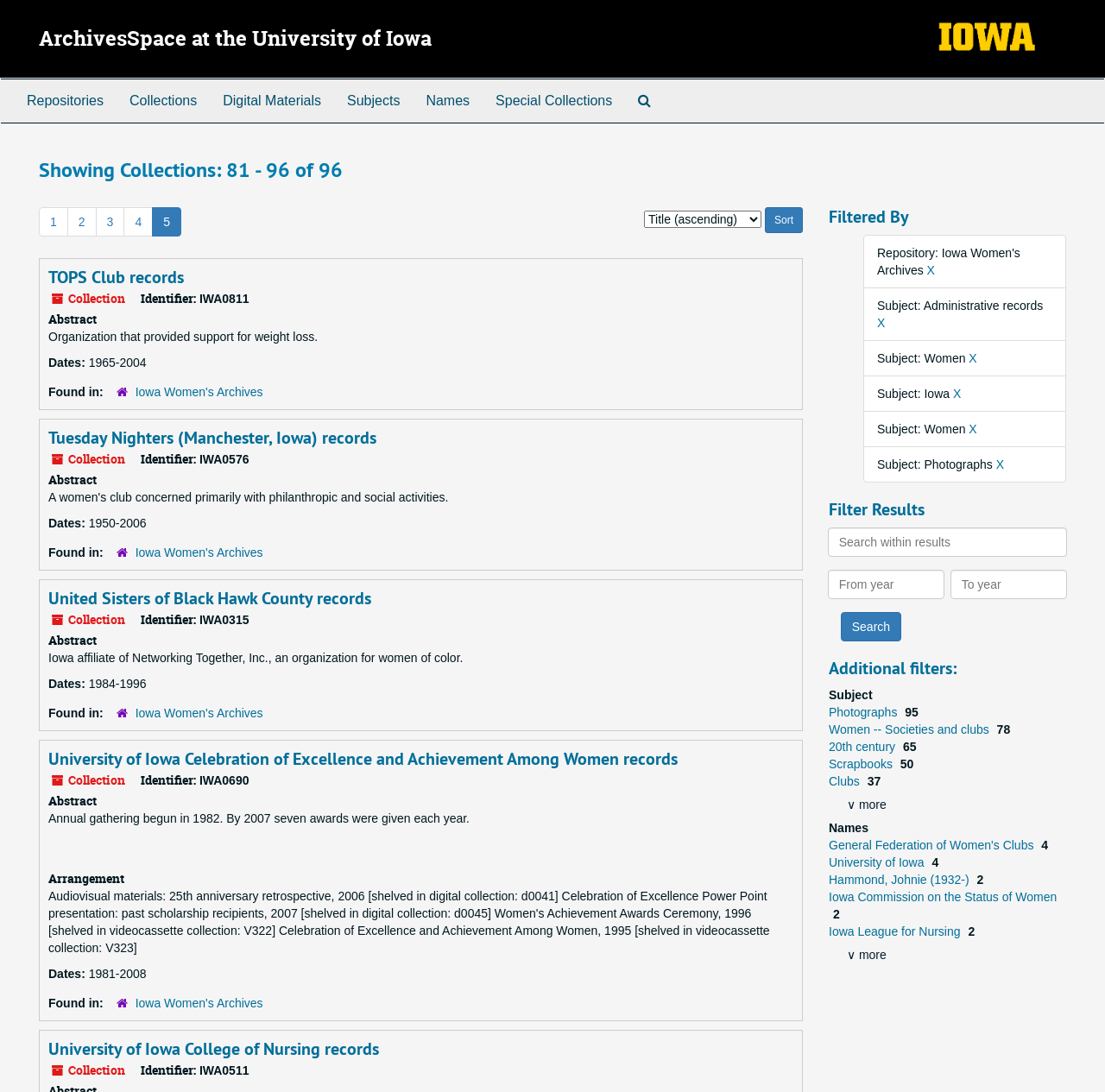Using the element description provided, determine the bounding box coordinates in the format (top-left x, top-left y, bottom-right x, bottom-right y). Ensure that all values are floating point numbers between 0 and 1. Element description: Iowa Women's Archives

[0.122, 0.5, 0.238, 0.513]